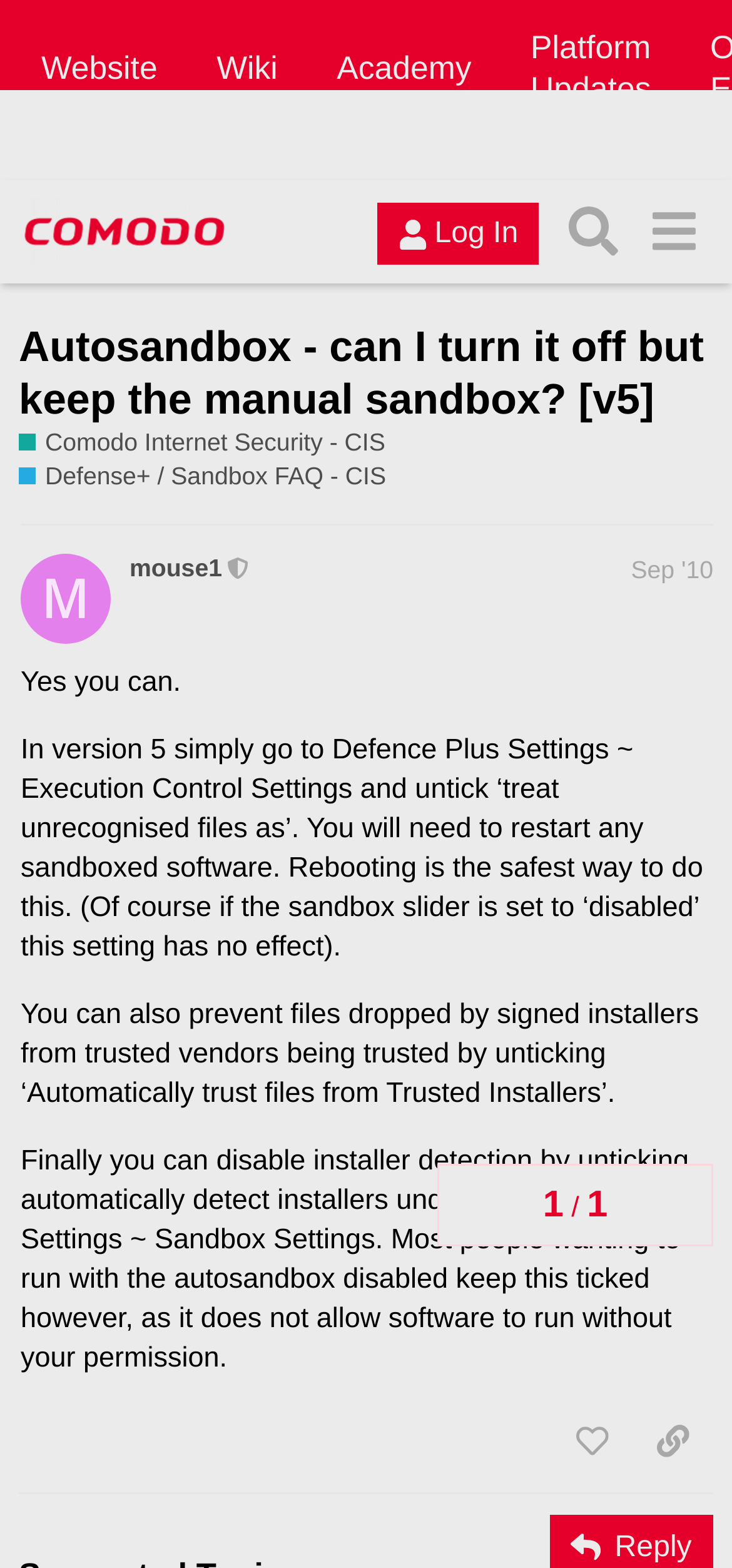Please determine the bounding box coordinates for the UI element described here. Use the format (top-left x, top-left y, bottom-right x, bottom-right y) with values bounded between 0 and 1: title="like this post"

[0.753, 0.896, 0.864, 0.942]